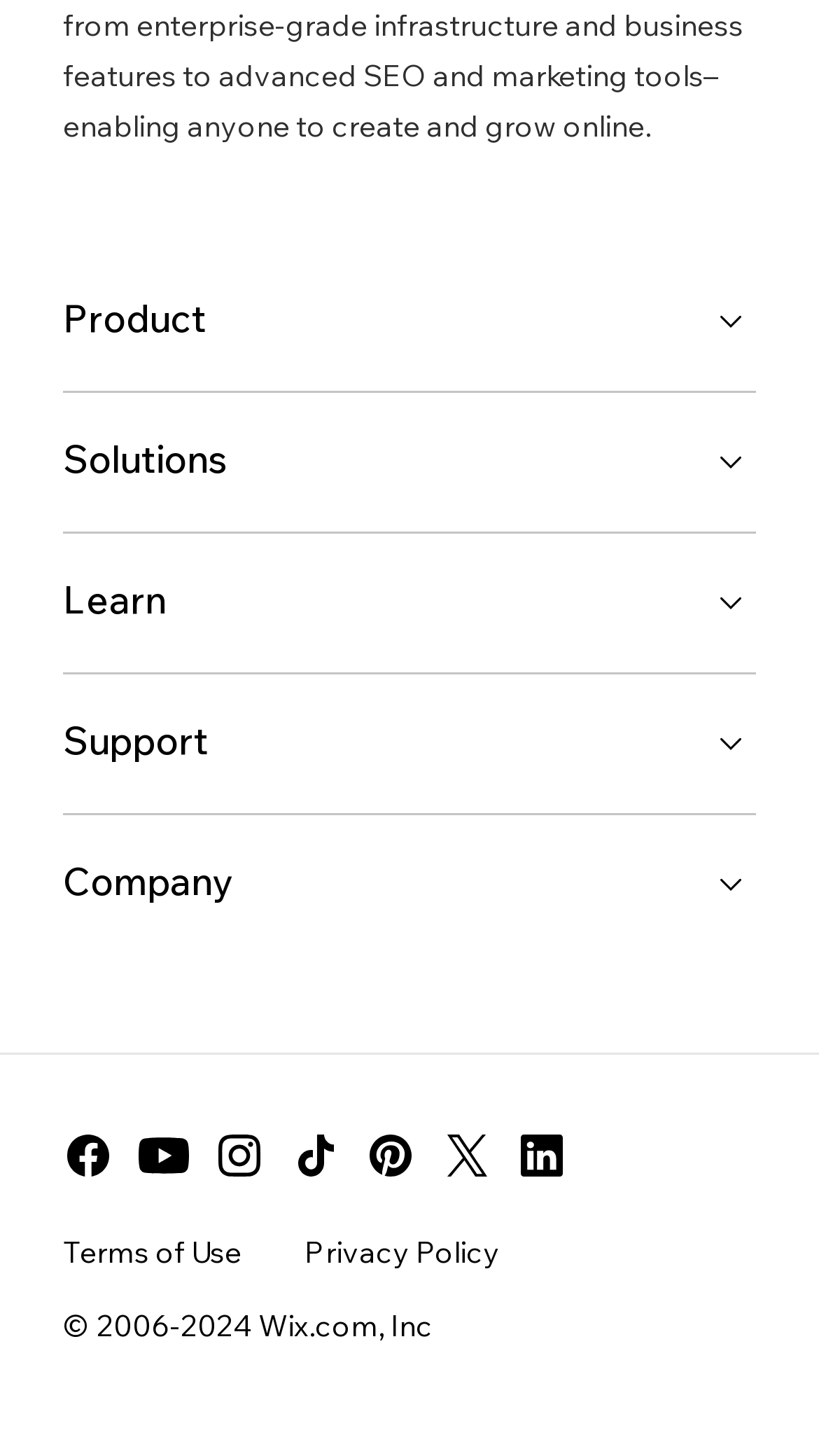What are the social media platforms listed?
Please provide a comprehensive answer based on the details in the screenshot.

I determined the social media platforms by looking at the links and images in the bottom section of the webpage, which include Facebook, Youtube, Instagram, Tiktok, Pinterest, Twitter, and Linkedin.